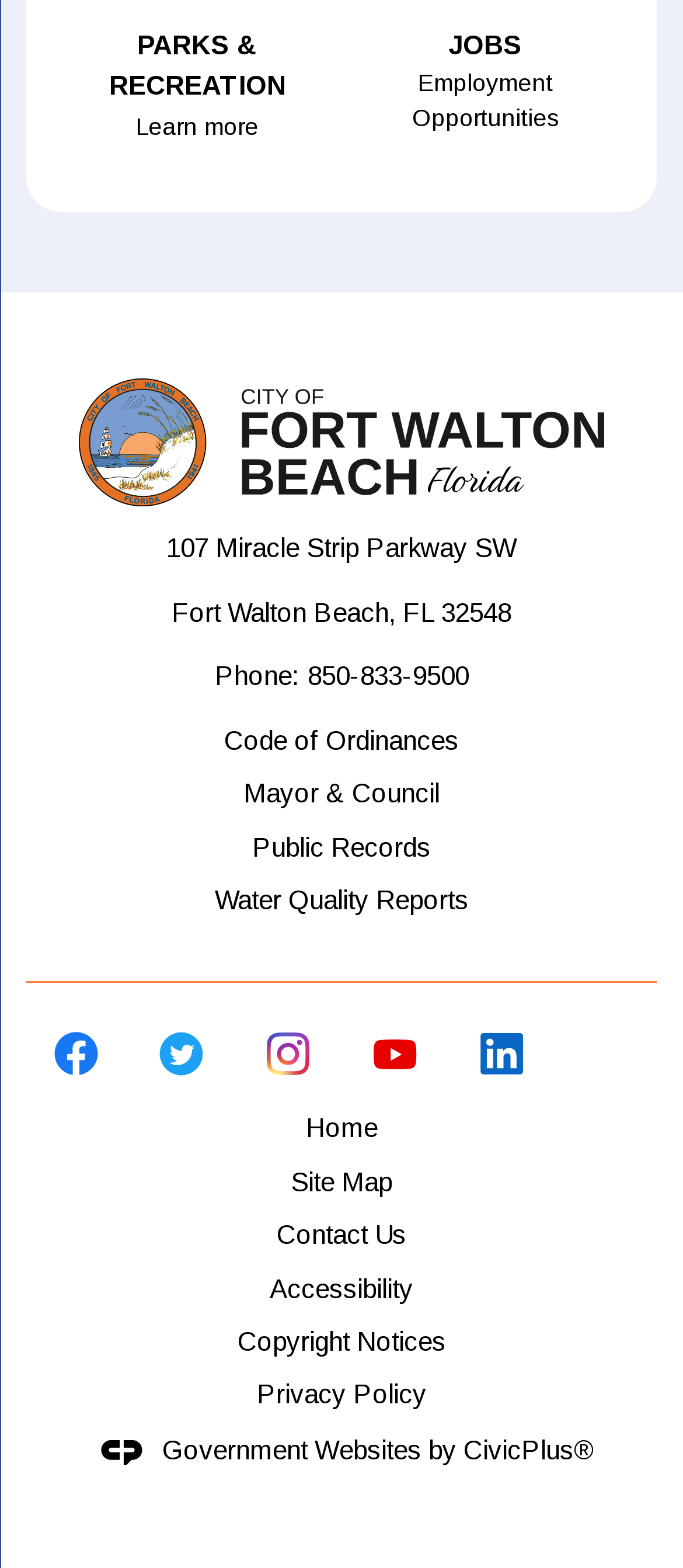Please locate the bounding box coordinates for the element that should be clicked to achieve the following instruction: "Follow on Facebook". Ensure the coordinates are given as four float numbers between 0 and 1, i.e., [left, top, right, bottom].

[0.079, 0.659, 0.143, 0.686]